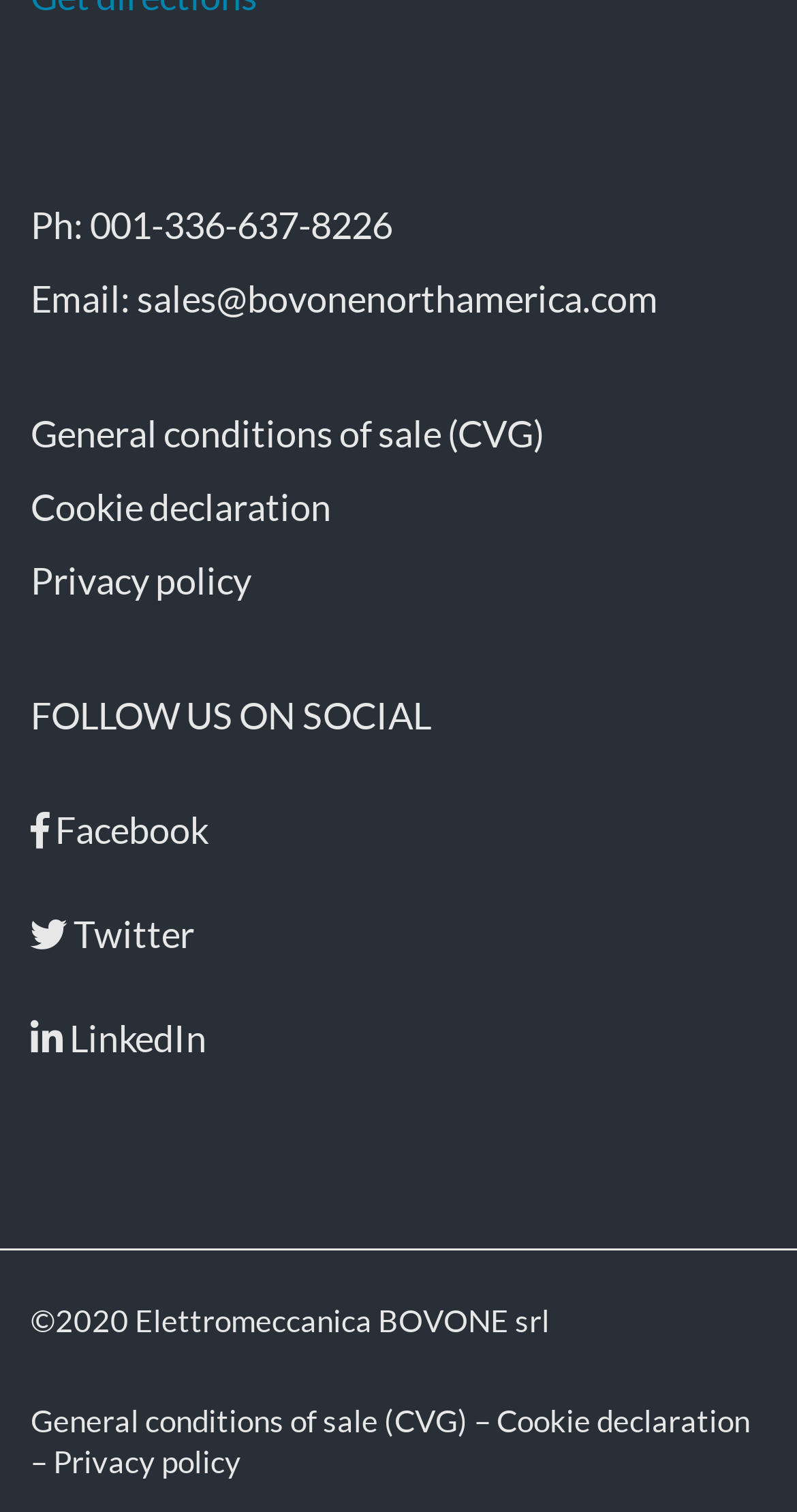Indicate the bounding box coordinates of the clickable region to achieve the following instruction: "Visit MyMedR."

None